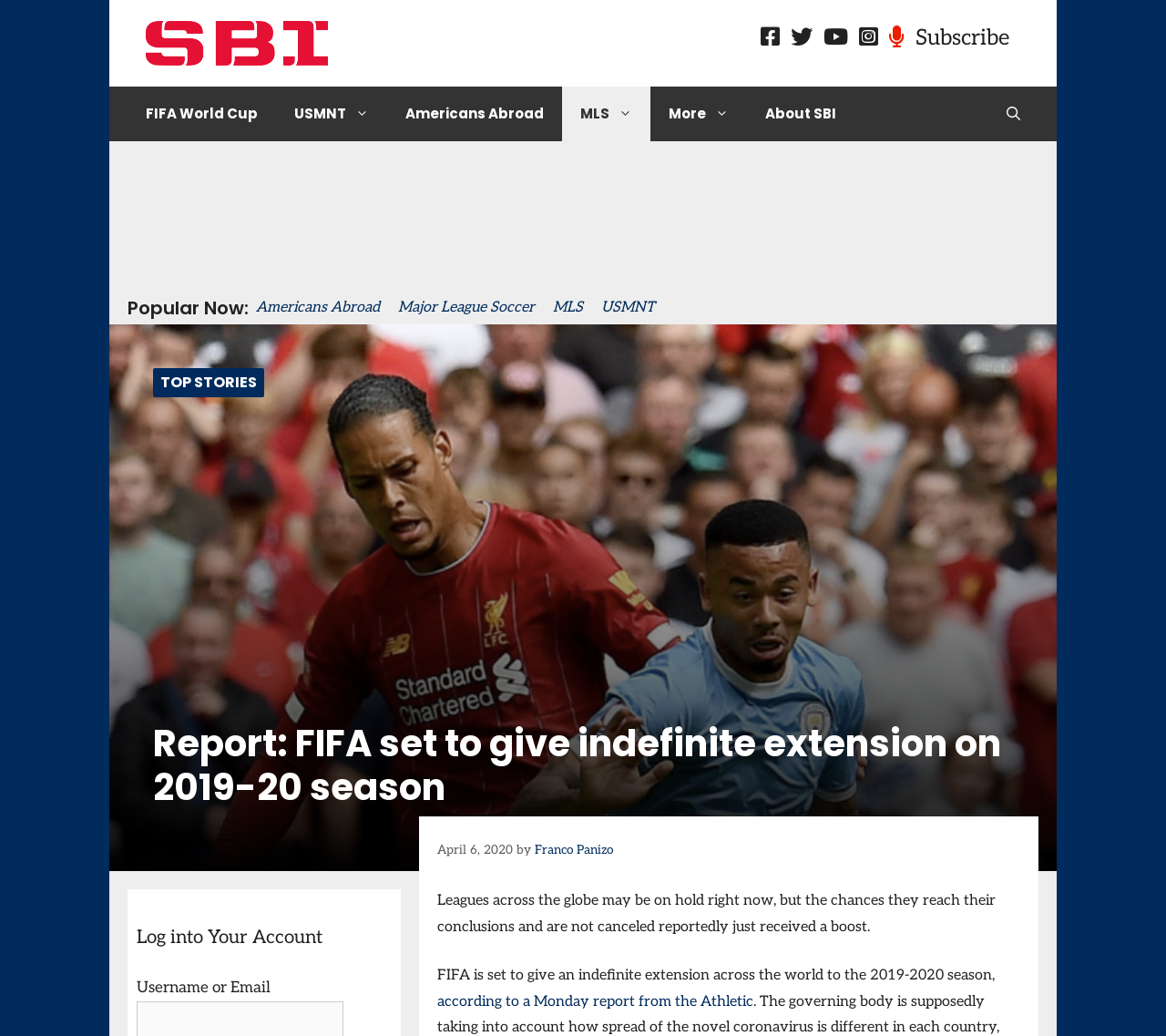Find the bounding box coordinates of the UI element according to this description: "Share via Email".

None